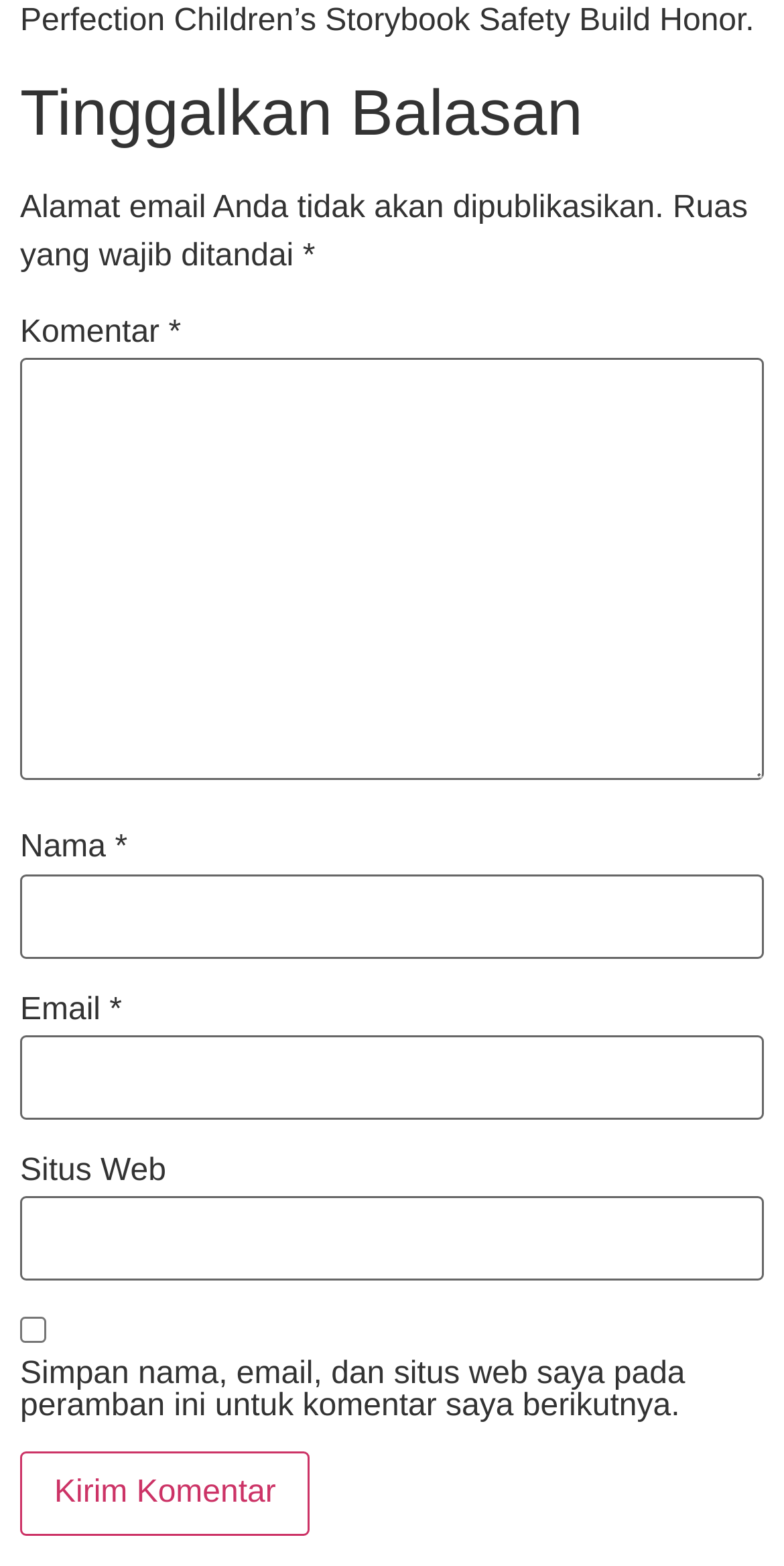Please reply to the following question with a single word or a short phrase:
What is the purpose of the 'Email' textbox?

Enter email address